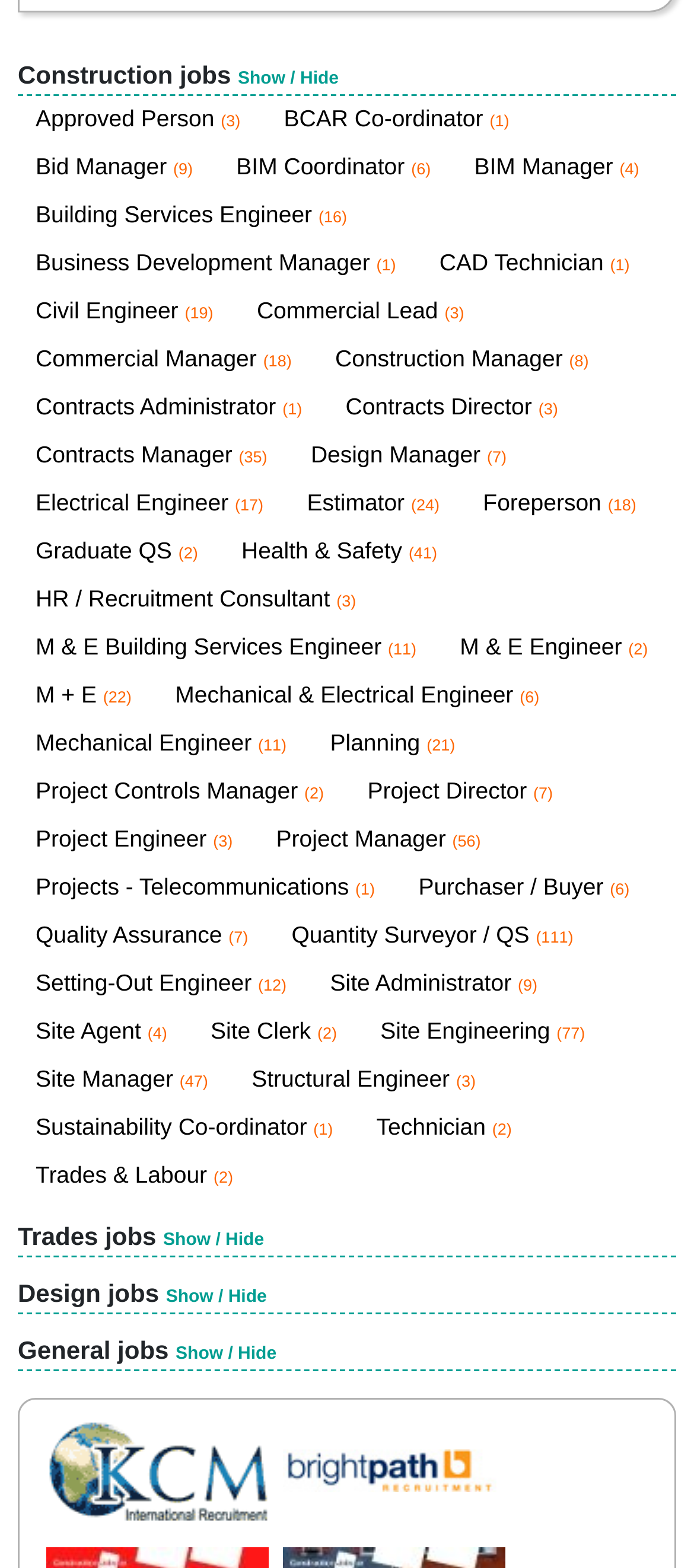What is the company name of the second logo?
Using the image, elaborate on the answer with as much detail as possible.

The company name of the second logo is 'Brightpath' which is an image located at the bottom of the webpage with a bounding box coordinate of [0.408, 0.905, 0.715, 0.952].